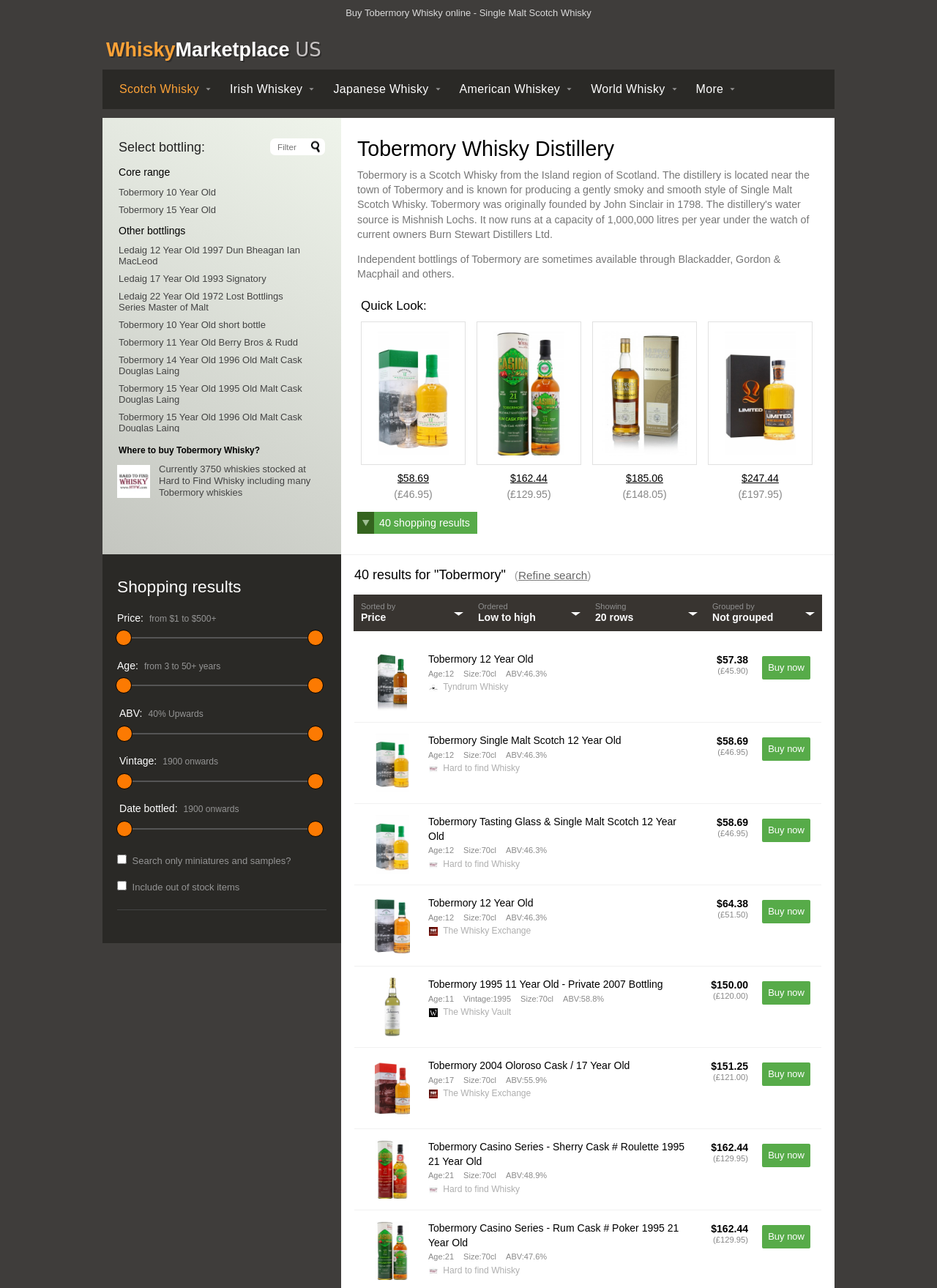Give a comprehensive overview of the webpage, including key elements.

This webpage is about Tobermory Whisky, a Single Malt Scotch Whisky. At the top, there is a heading that reads "Tobermory Whisky | Buy Online at Whisky Marketplace US". Below this, there is a link to "Whisky Marketplace US" and a series of links to different types of whisky, including Scotch Whisky, Irish Whiskey, Japanese Whisky, American Whiskey, and World Whisky.

To the right of these links, there is a section with the title "Tobermory Whisky Distillery" and a paragraph of text that provides information about independent bottlings of Tobermory. Below this, there is a "Quick Look" section that features three whisky products with images, prices, and descriptions.

On the left side of the page, there is a filter section with options to select bottling, core range, and other bottlings. Below this, there is a list of various Tobermory whisky products with links to each product. The list is quite extensive, with over 20 different products.

Further down the page, there is a section with the title "Where to buy Tobermory Whisky?" and a link to a page that lists various places where Tobermory whisky can be purchased. There is also a section with shopping results and options to filter by price, age, and ABV.

Throughout the page, there are various buttons and links that allow users to navigate and filter the content. The overall layout is organized and easy to follow, with clear headings and concise text.